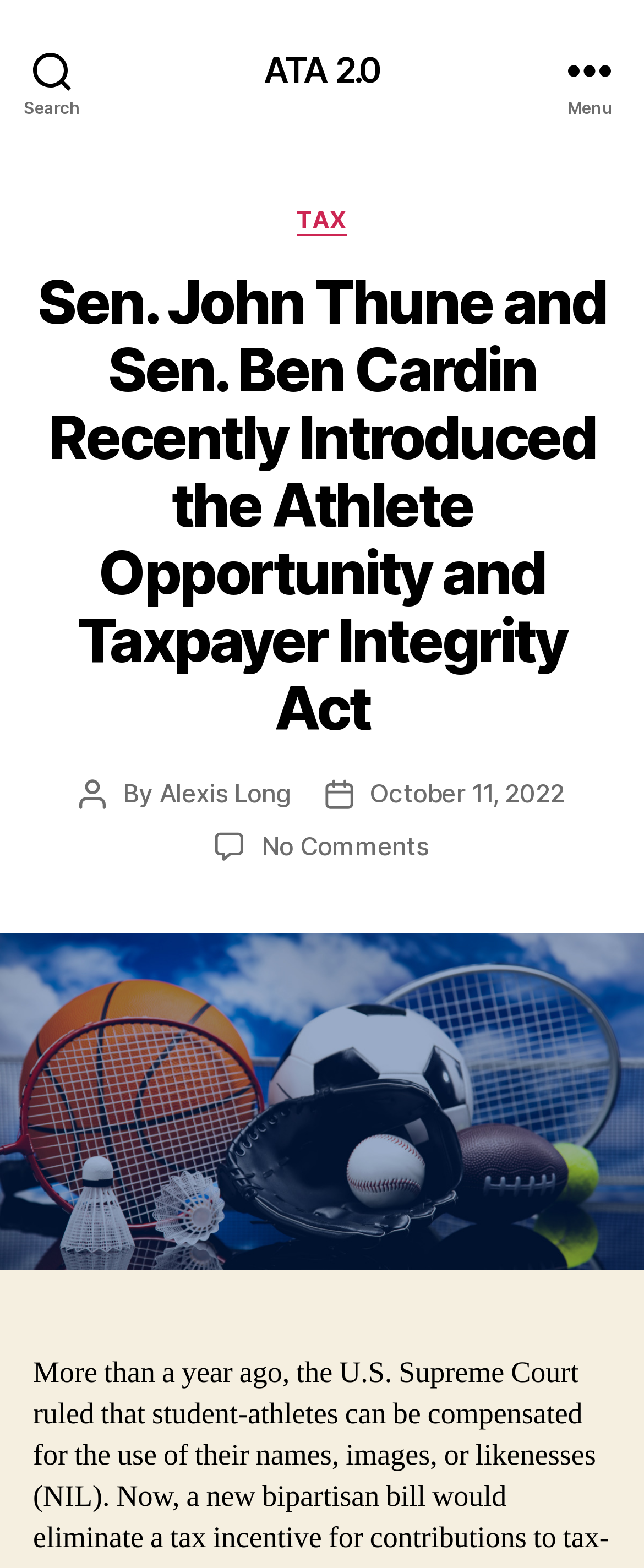How many comments are there on the article?
Based on the image, answer the question with as much detail as possible.

By examining the section that contains the comment information, we can find the link 'No Comments on Sen. John Thune and Sen. Ben Cardin Recently Introduced the Athlete Opportunity and Taxpayer Integrity Act', which indicates that there are no comments on the article.